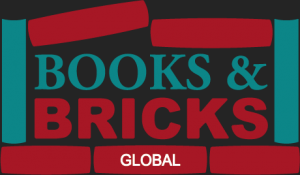Please give a succinct answer to the question in one word or phrase:
What is the focus of the organization?

international